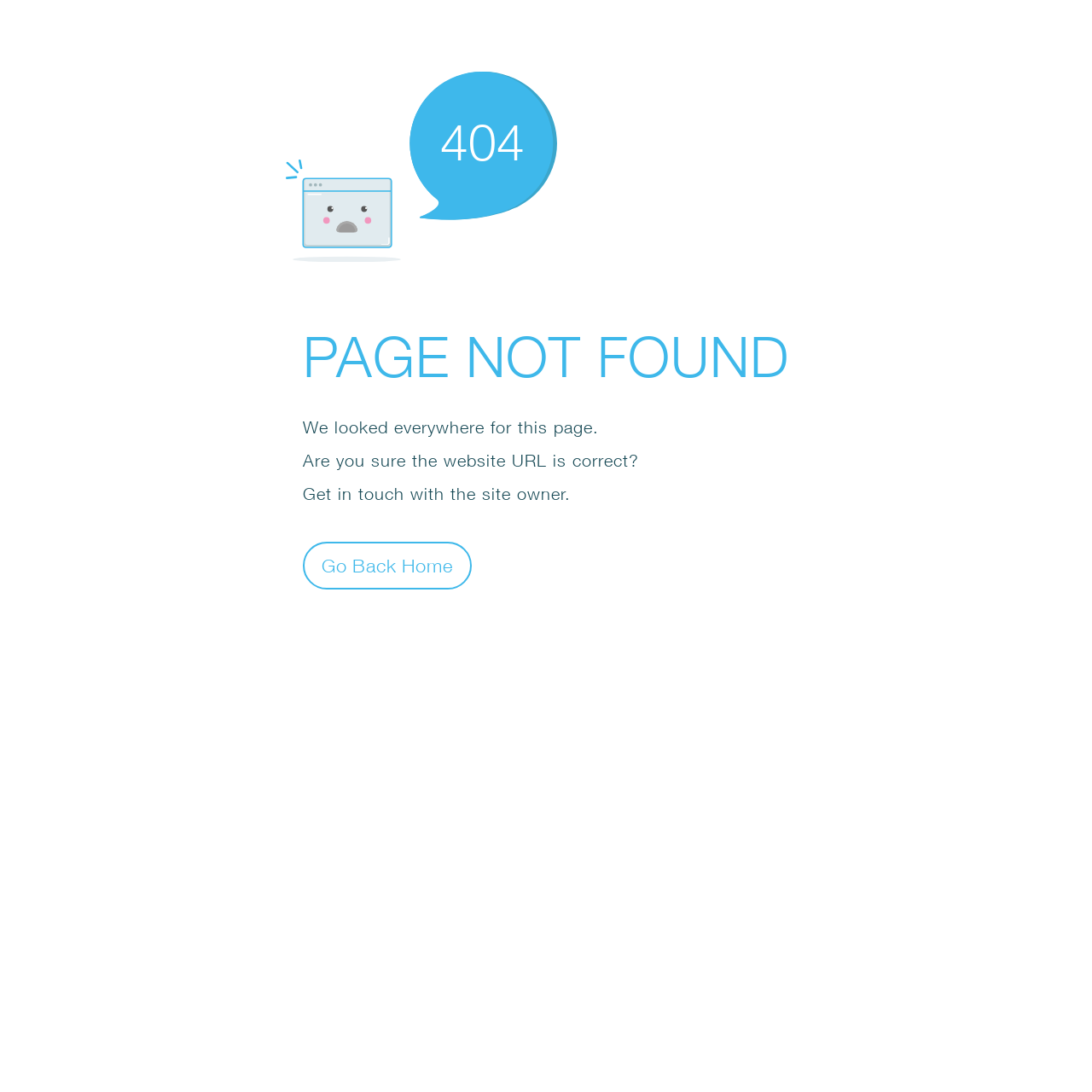What is the user advised to check?
Please provide a single word or phrase answer based on the image.

Website URL